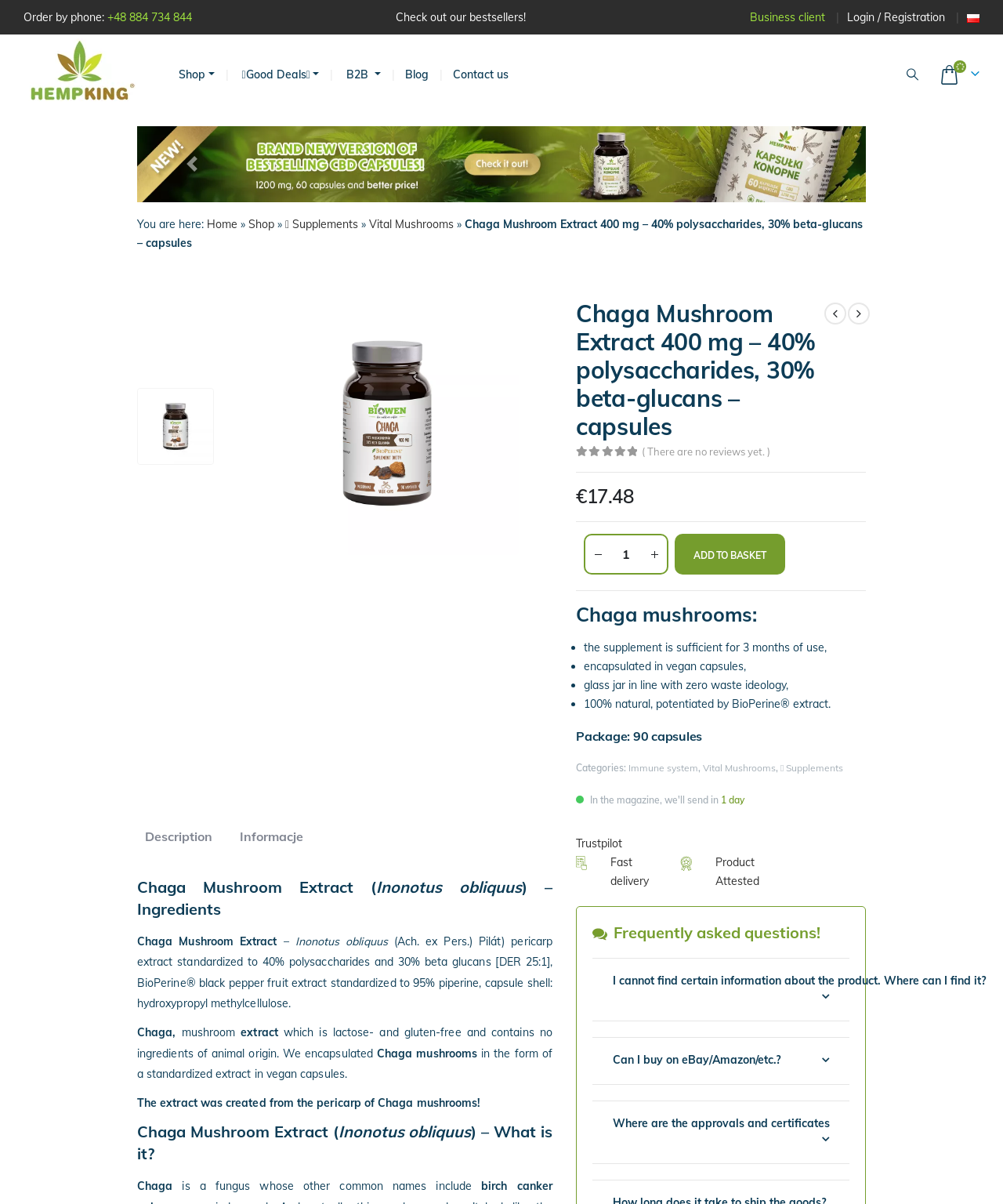Locate the bounding box coordinates of the area that needs to be clicked to fulfill the following instruction: "View product details in 'Description' tab". The coordinates should be in the format of four float numbers between 0 and 1, namely [left, top, right, bottom].

[0.145, 0.682, 0.212, 0.708]